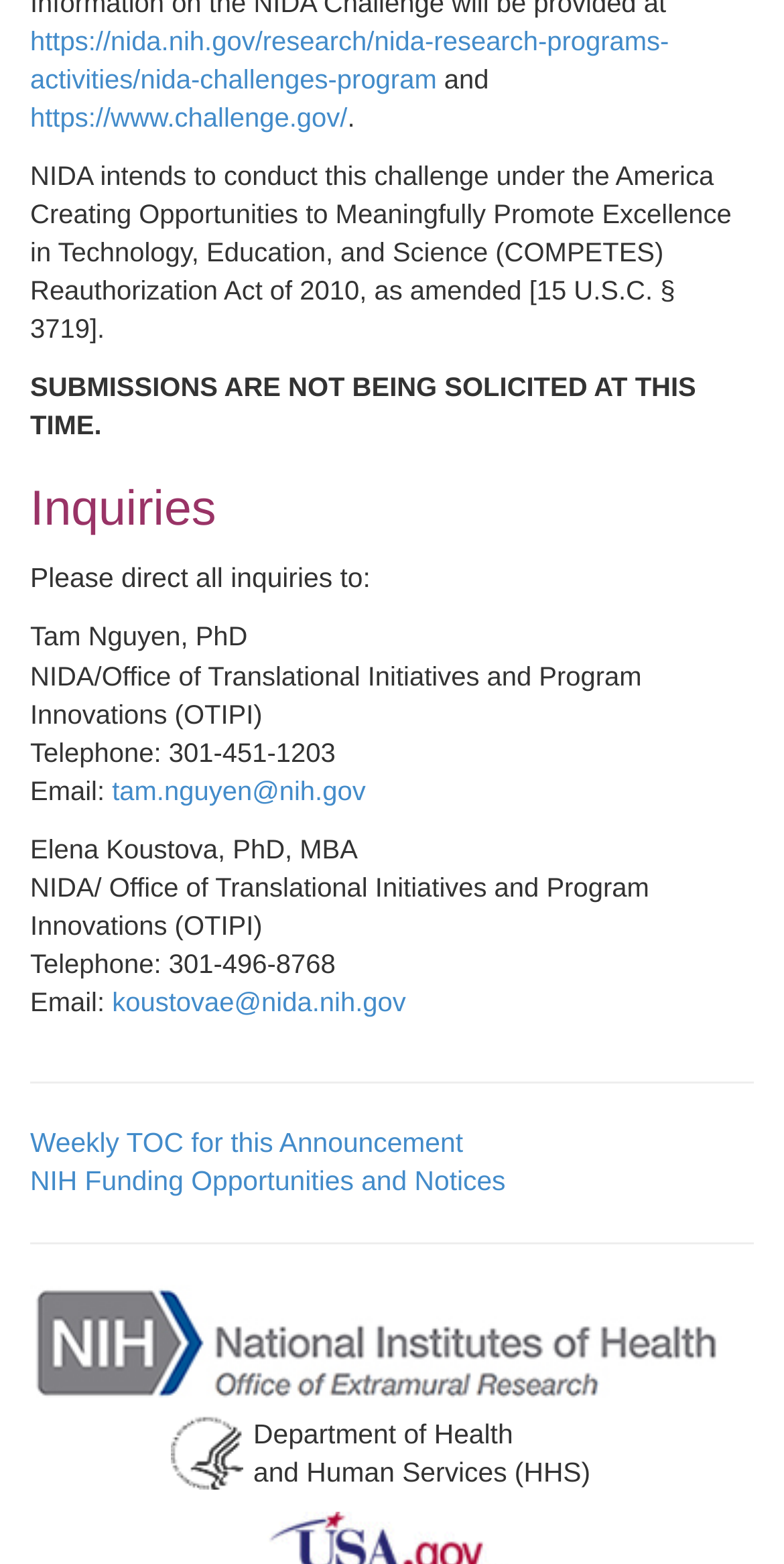Provide the bounding box coordinates of the HTML element described by the text: "tam.nguyen@nih.gov". The coordinates should be in the format [left, top, right, bottom] with values between 0 and 1.

[0.143, 0.496, 0.466, 0.515]